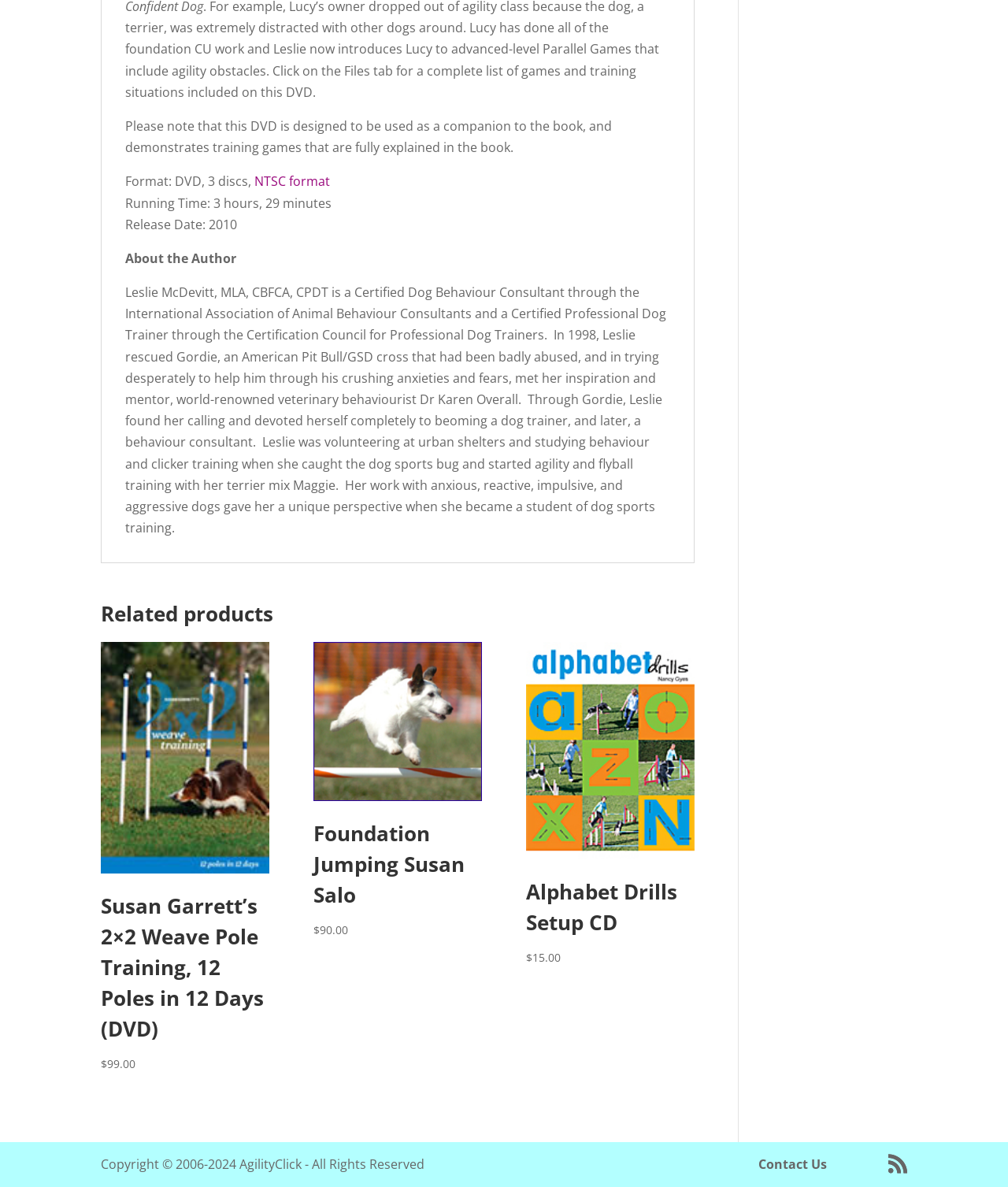Answer the question using only a single word or phrase: 
What is the format of the DVD?

NTSC